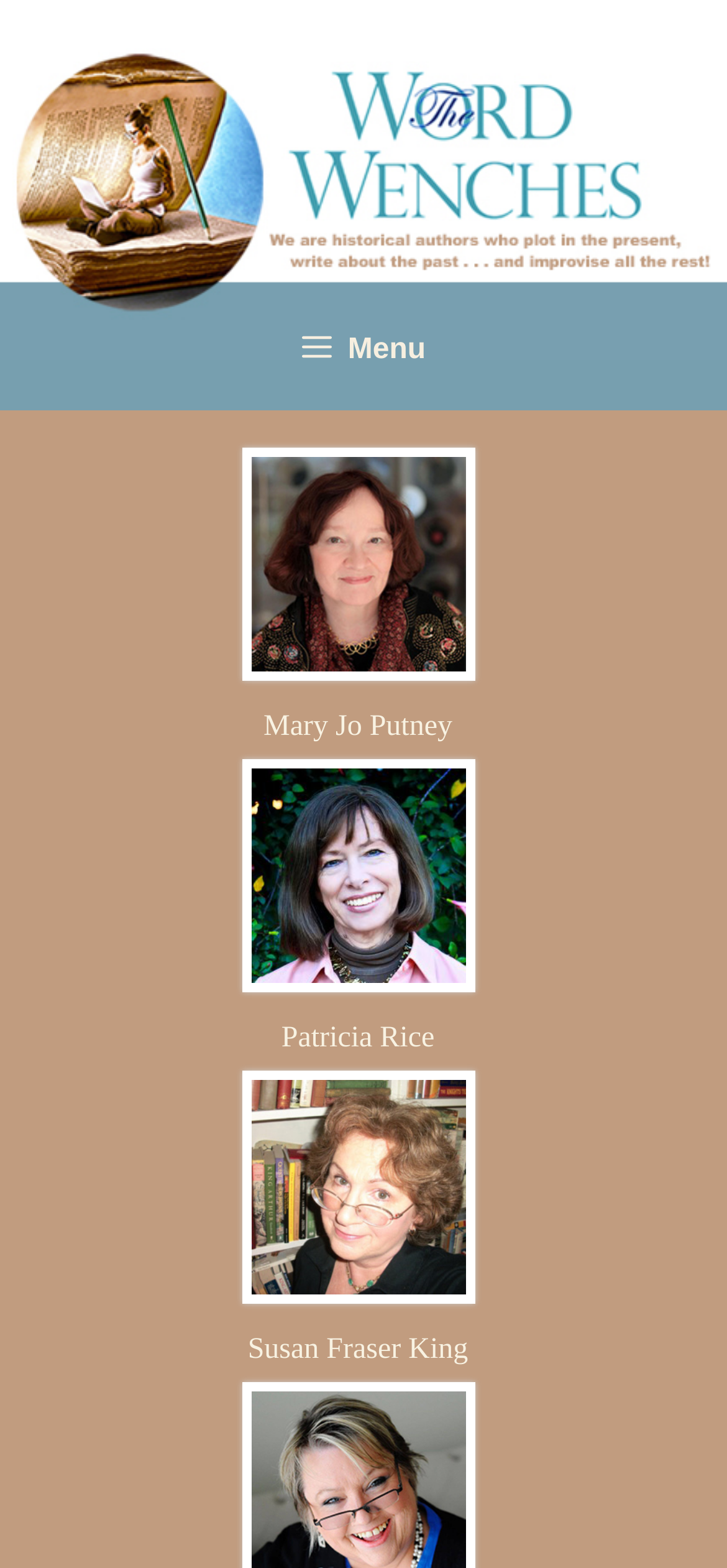Provide your answer in a single word or phrase: 
What is the relative position of the image of Patricia Rice?

Below the banner